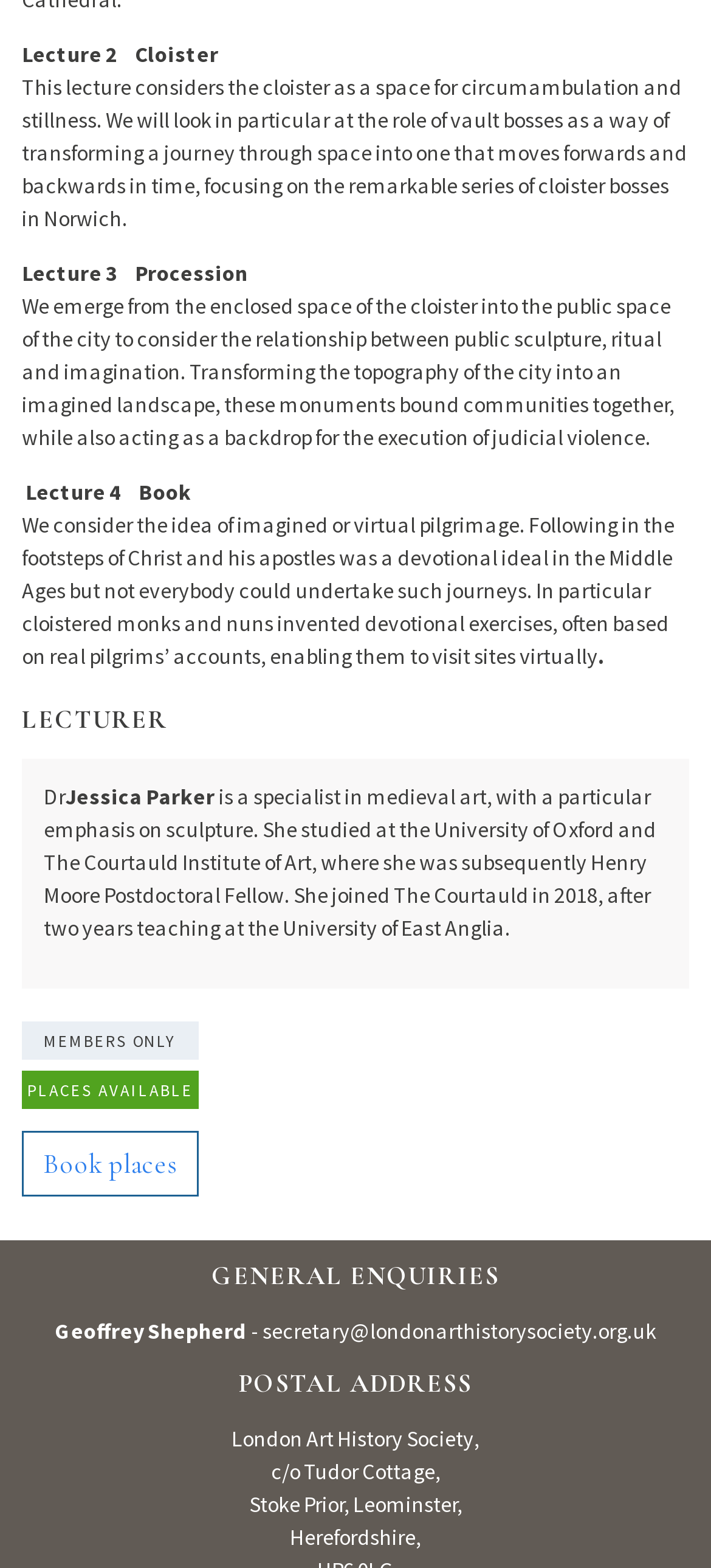Bounding box coordinates should be provided in the format (top-left x, top-left y, bottom-right x, bottom-right y) with all values between 0 and 1. Identify the bounding box for this UI element: secretary@londonarthistorysociety.org.uk

[0.369, 0.84, 0.923, 0.857]